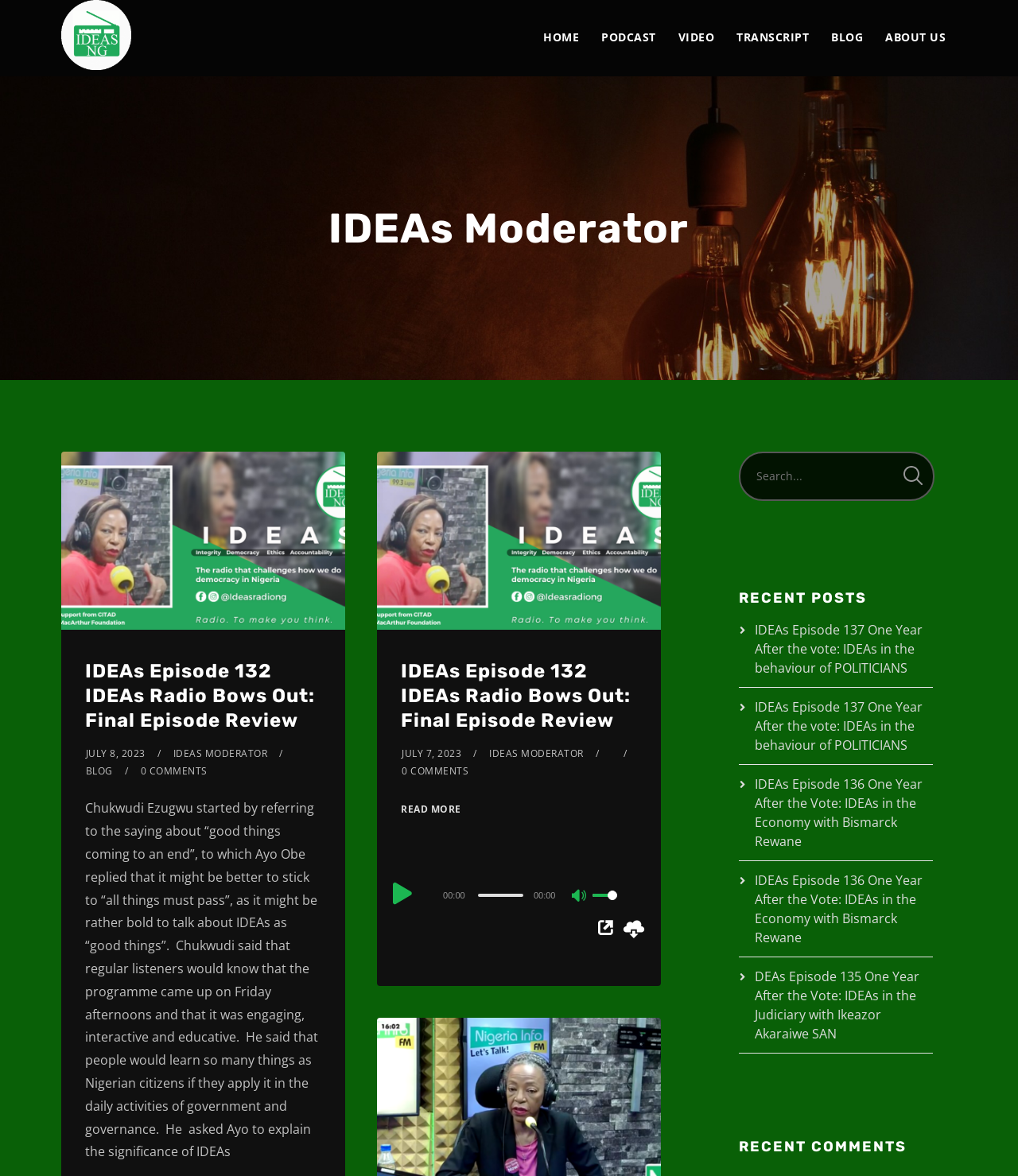What is the name of the website?
Provide a thorough and detailed answer to the question.

The name of the website can be found in the top-left corner of the webpage, where it says 'ideasradio.ng' in a heading element.